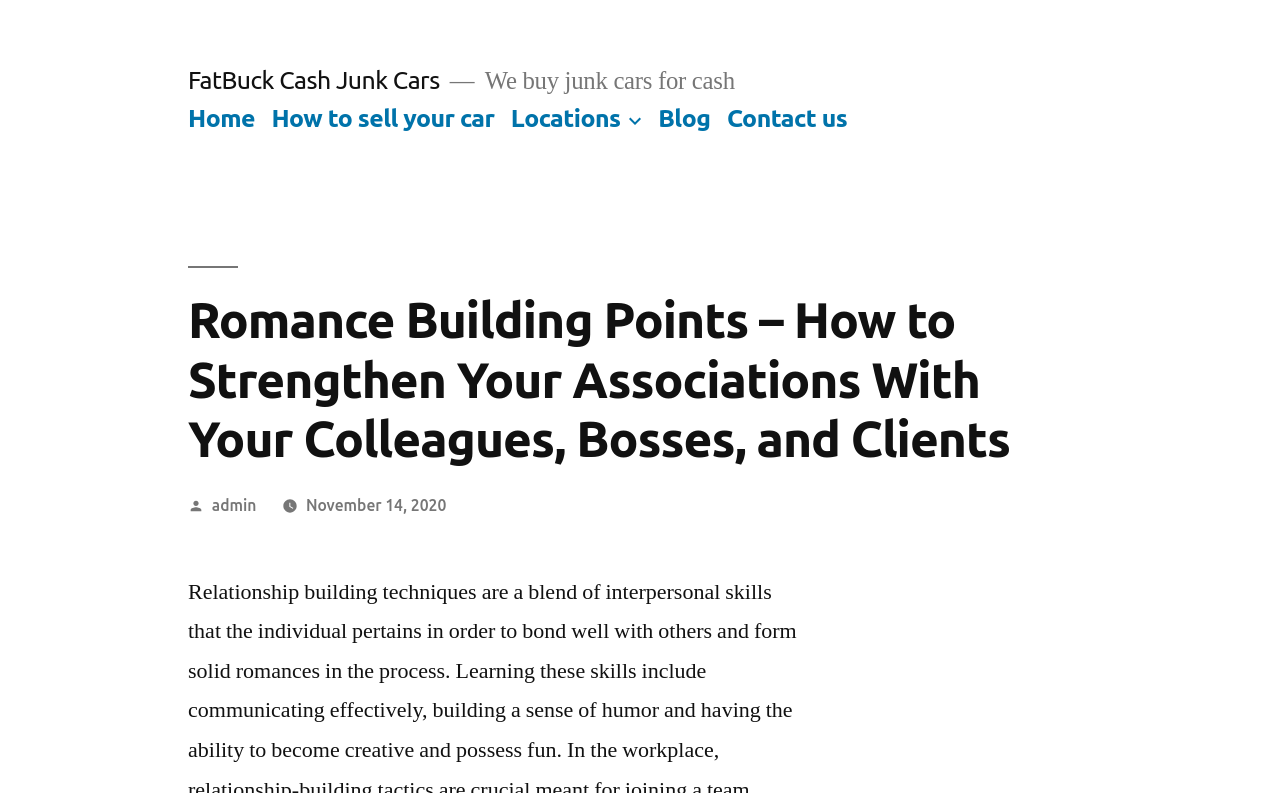Specify the bounding box coordinates of the region I need to click to perform the following instruction: "Click on the 'Home' link". The coordinates must be four float numbers in the range of 0 to 1, i.e., [left, top, right, bottom].

[0.147, 0.132, 0.199, 0.167]